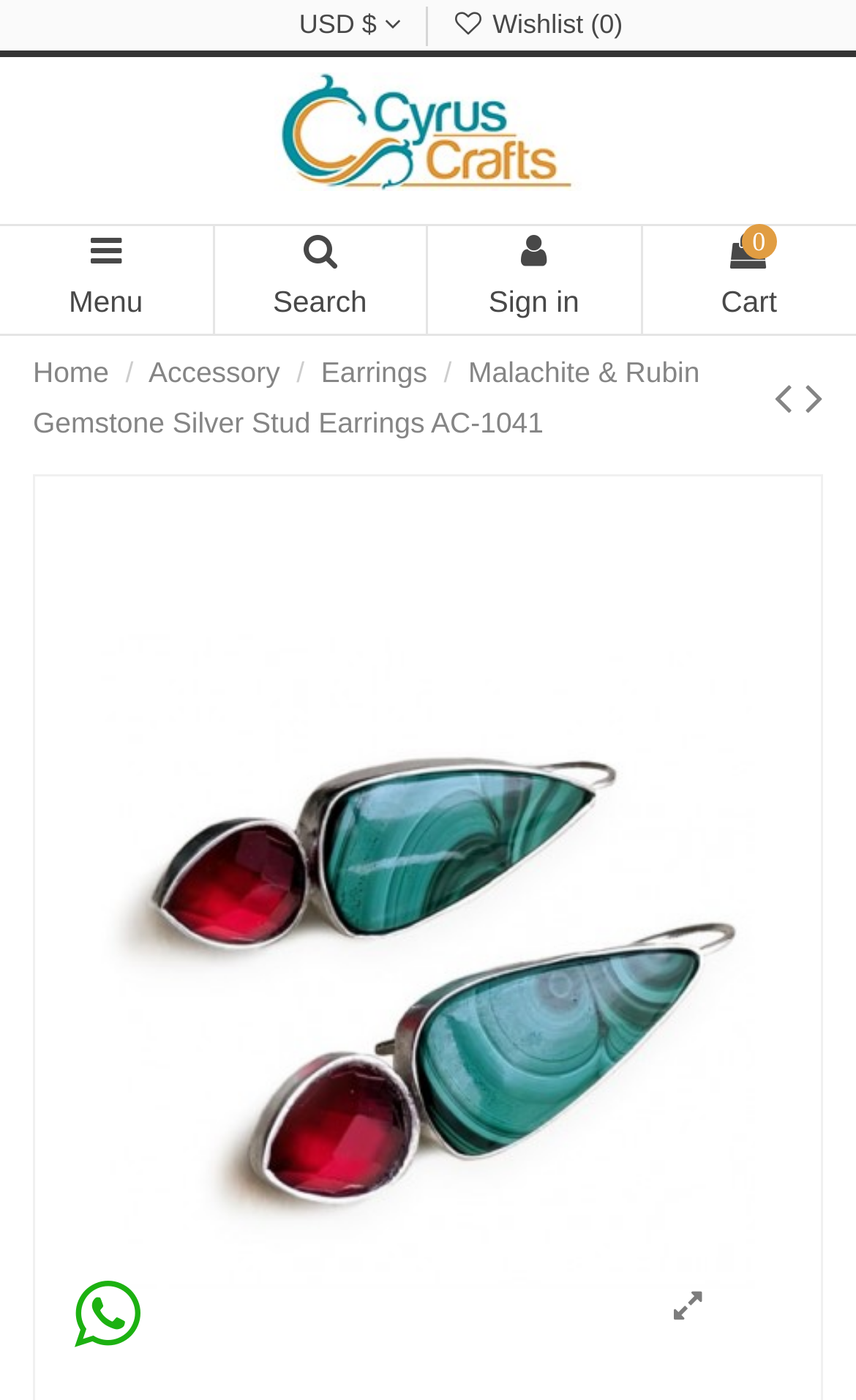Determine and generate the text content of the webpage's headline.

Malachite & Rubin Gemstone Silver Stud Earrings AC-1041